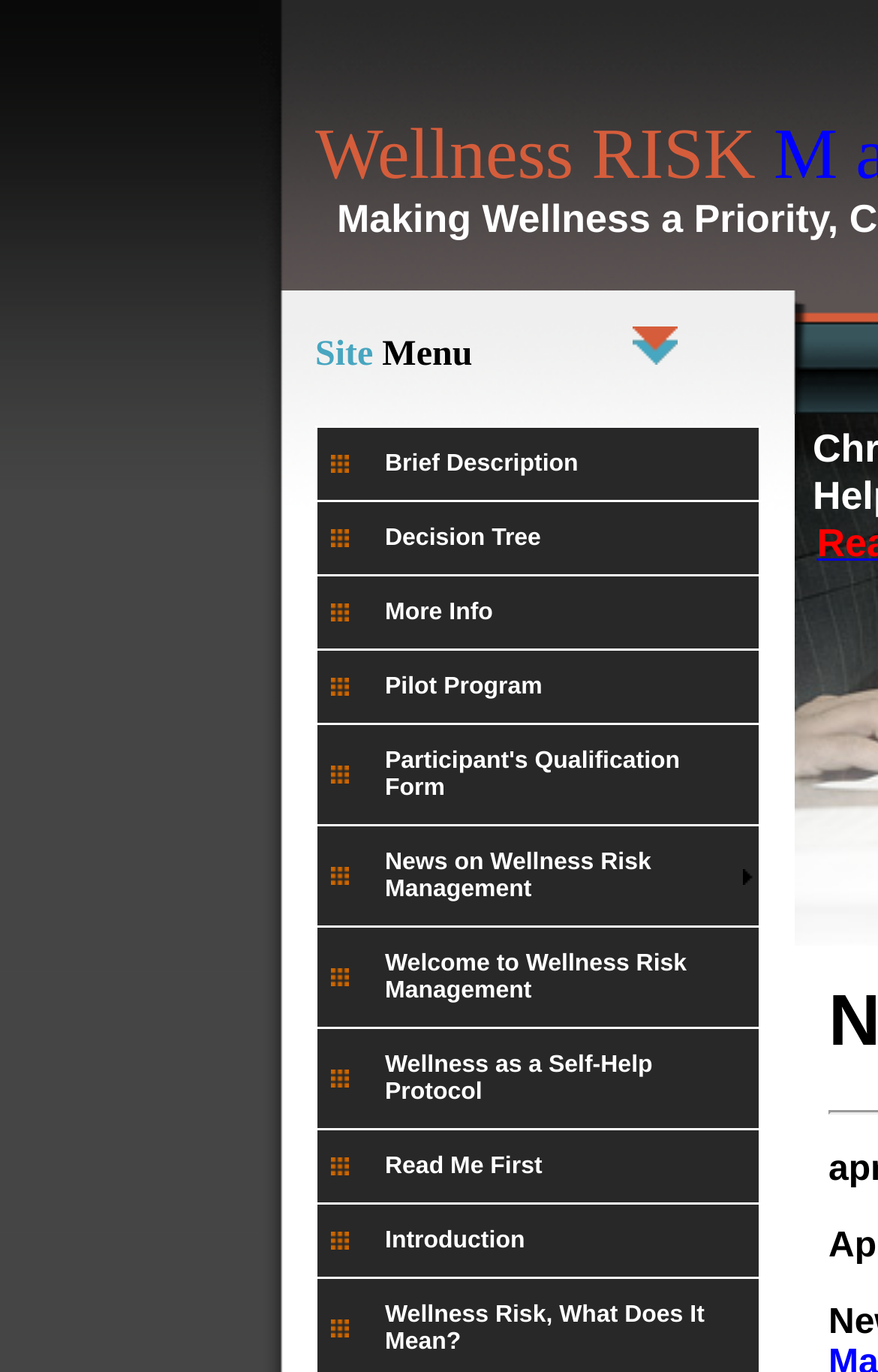Provide a one-word or brief phrase answer to the question:
How many images are there in the site menu?

9